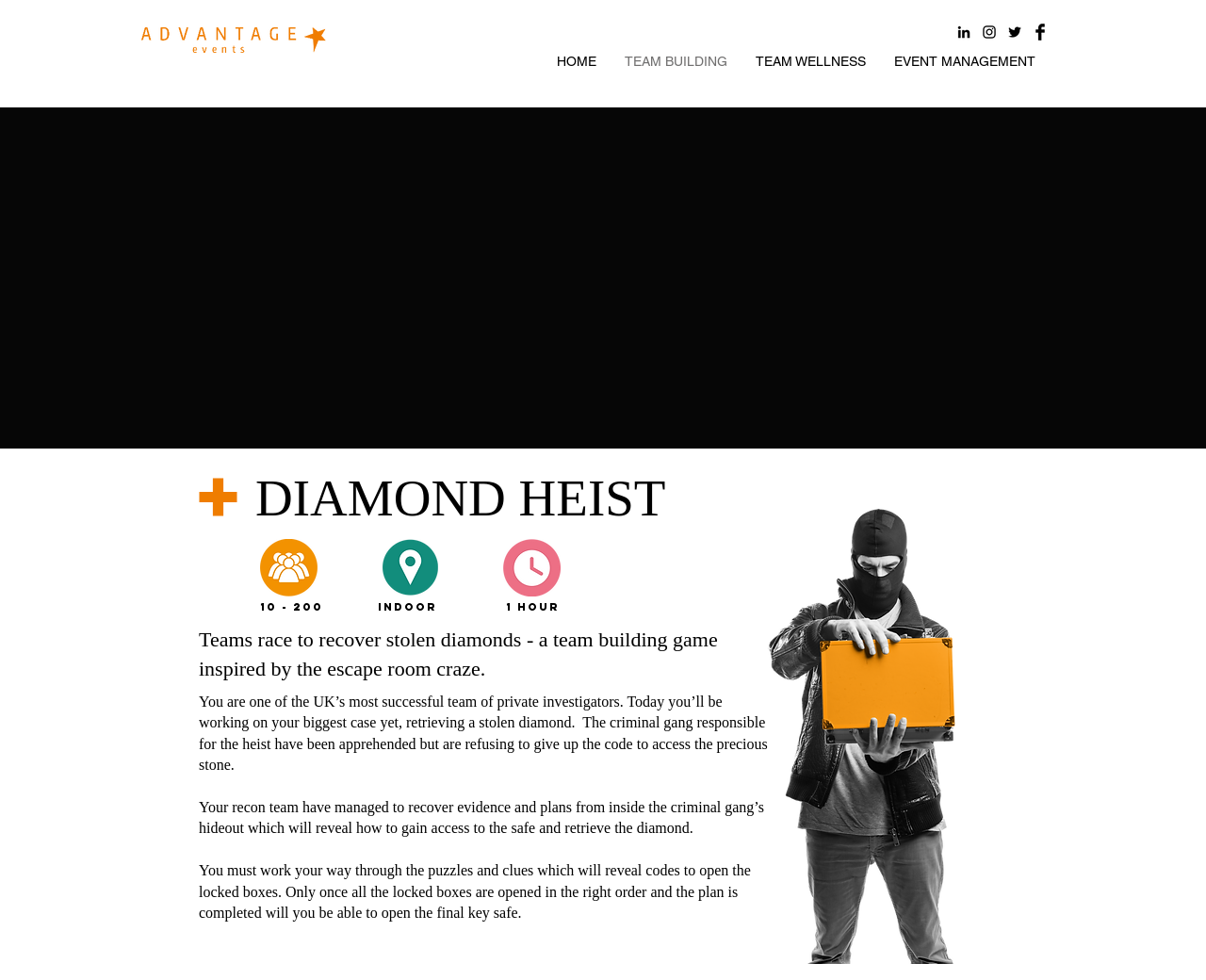What is the duration of the event?
From the screenshot, supply a one-word or short-phrase answer.

1 hour